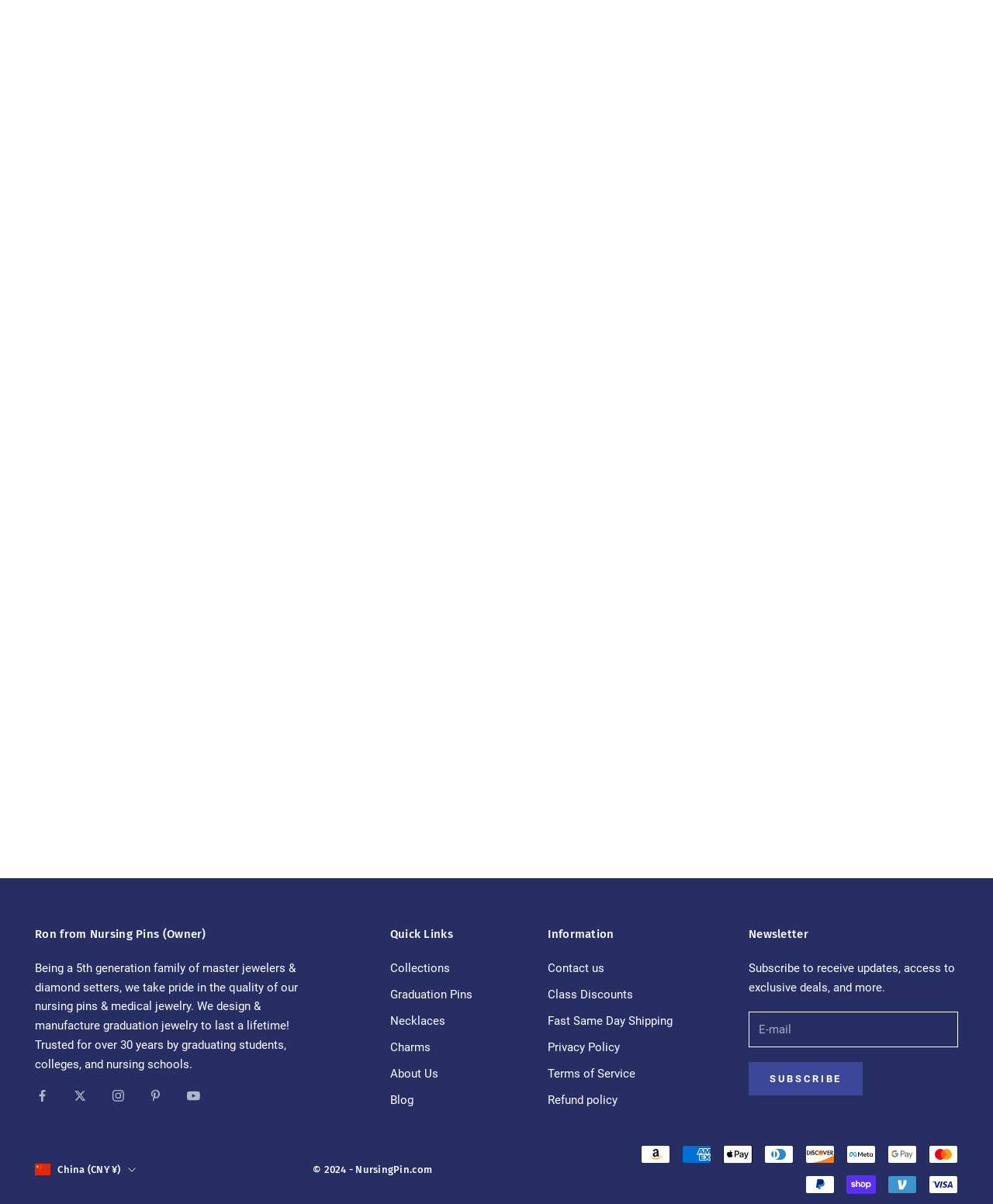What is the purpose of the textbox at the bottom of the webpage?
Based on the visual content, answer with a single word or a brief phrase.

Subscribe to newsletter